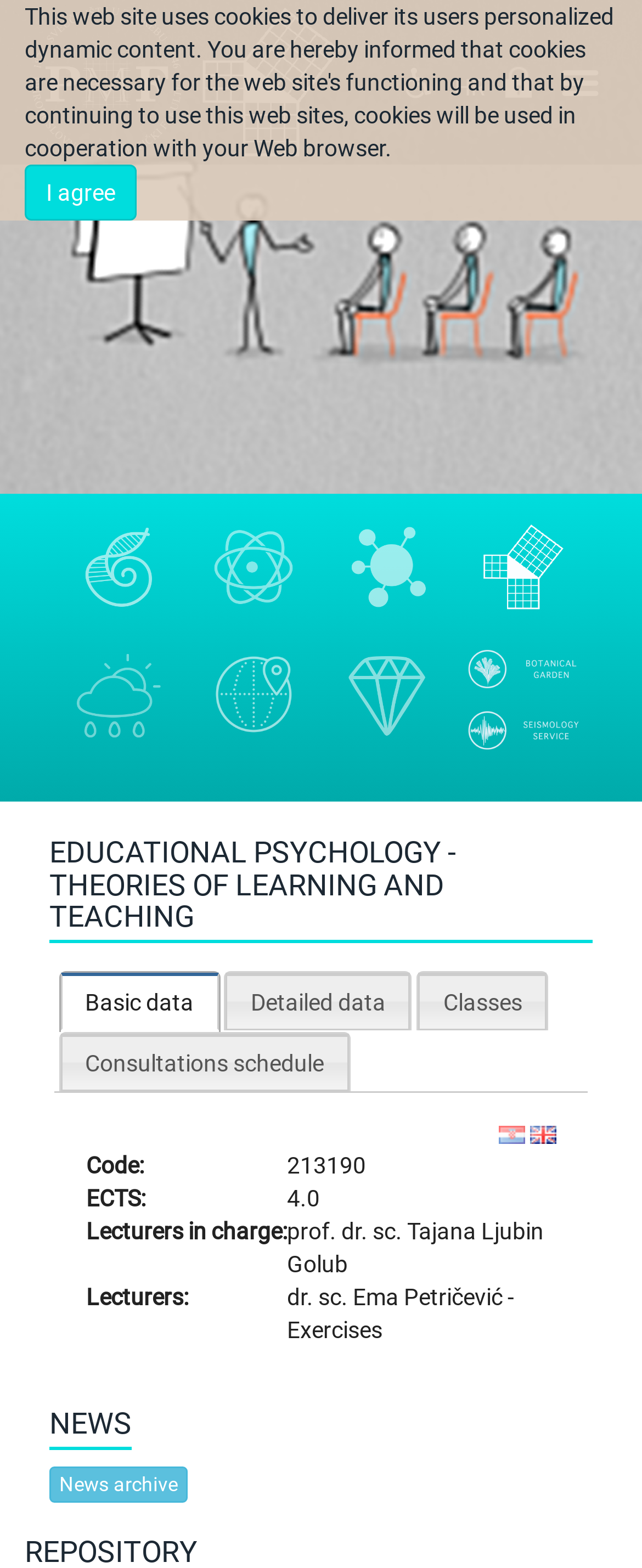Provide a thorough description of the webpage you see.

The webpage is about educational psychology, specifically focusing on theories of learning and teaching. At the top, there are several links and images, including a banner with an "I agree" button and a series of flags representing different languages. Below this, there is a horizontal tab list with four tabs: "Basic data", "Detailed data", "Classes", and "Consultations schedule". The "Basic data" tab is currently selected and expanded.

In the "Basic data" tab, there is a table with several rows of information, including code, ECTS, lecturers in charge, and lecturers. The lecturers' names are links, allowing users to access more information about them. There are also links to switch between Croatian and English languages.

Below the tab list, there is a heading "NEWS" followed by a link to a "News archive". The overall layout is organized, with clear headings and concise text, making it easy to navigate and find relevant information.